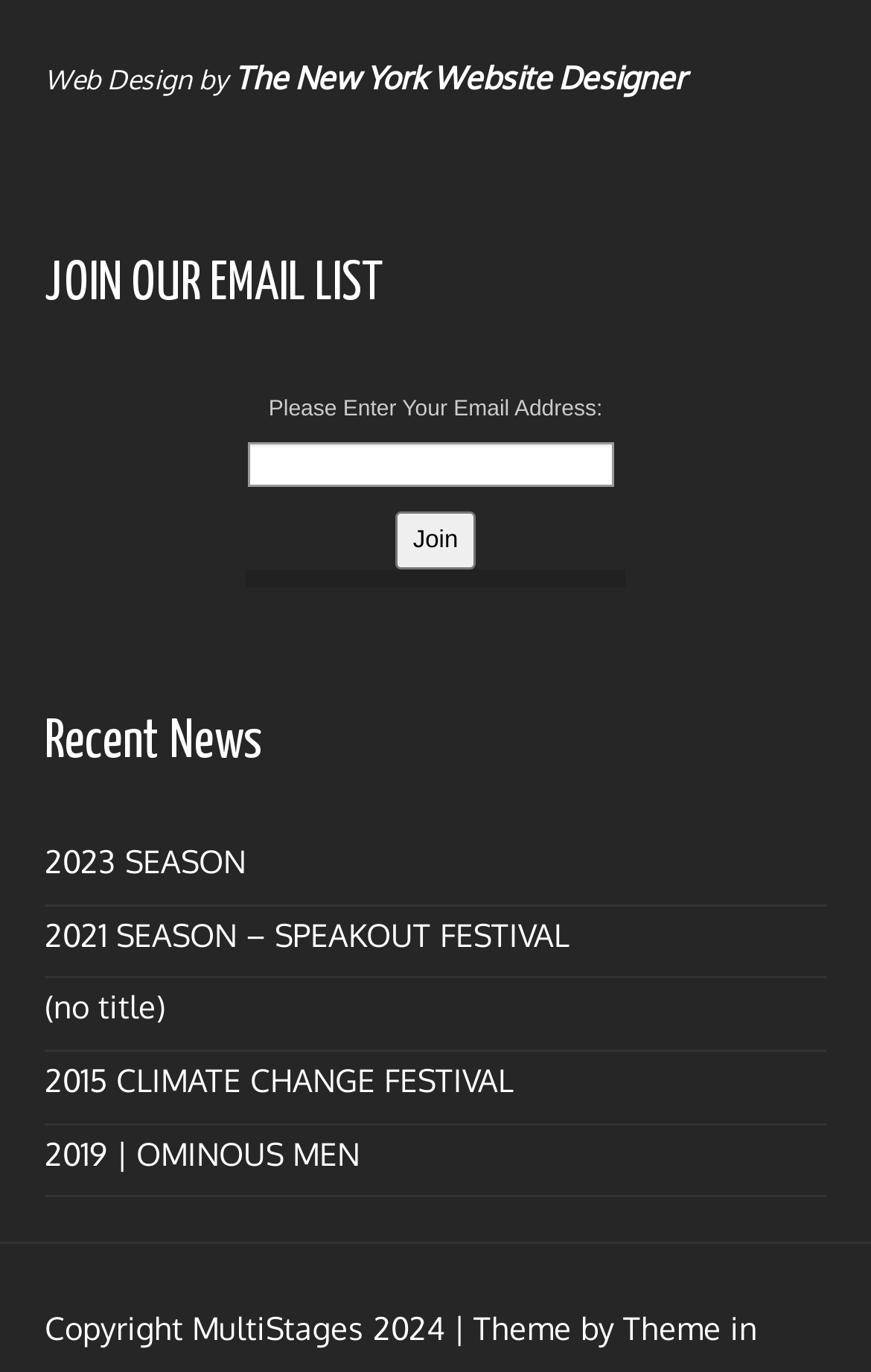What is the name of the website designer?
Answer with a single word or phrase, using the screenshot for reference.

The New York Website Designer